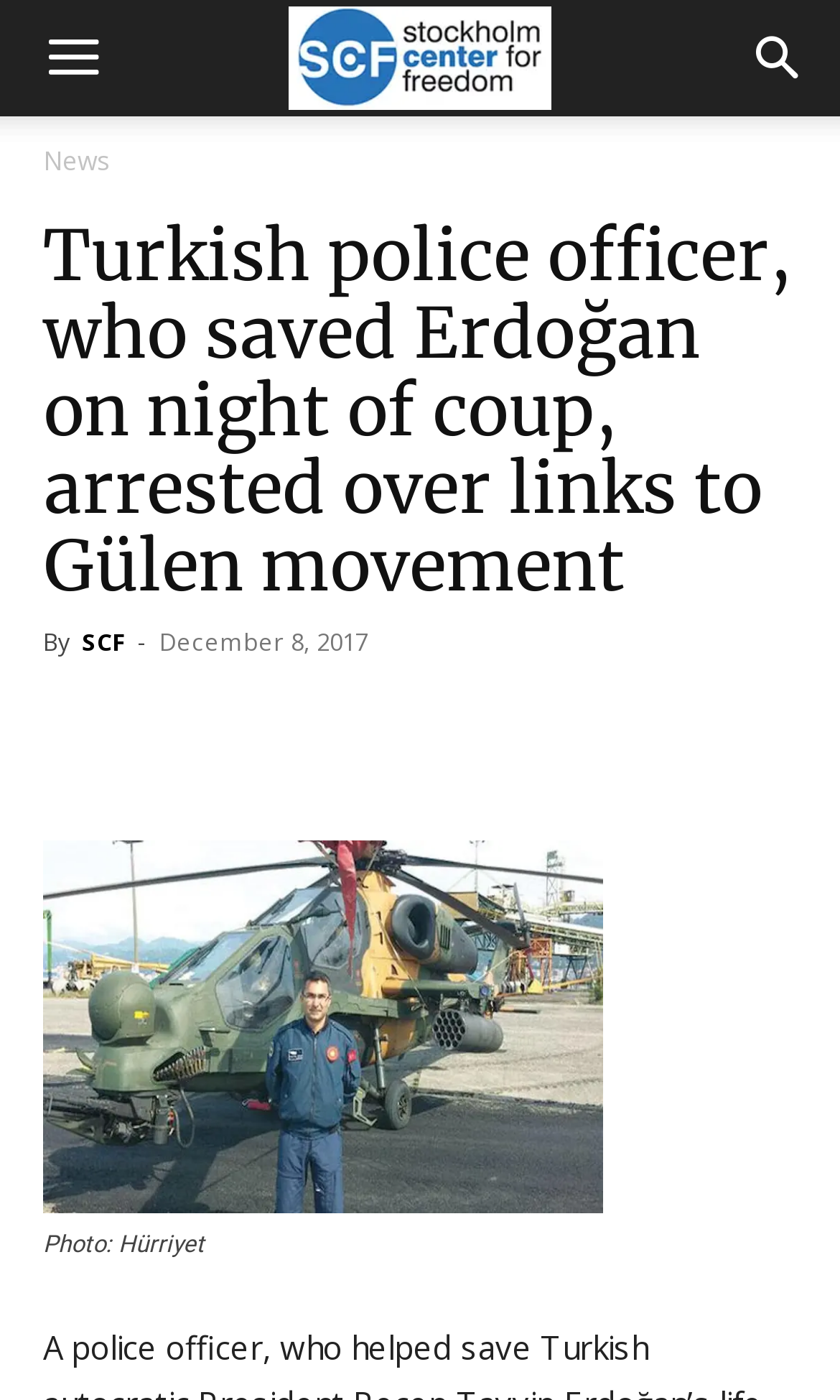Refer to the screenshot and give an in-depth answer to this question: What is the name of the president mentioned in the article?

The article mentions a police officer who helped save the life of Turkish autocratic President Recep Tayyip Erdoğan on the night of the coup, so the answer is Recep Tayyip Erdoğan.